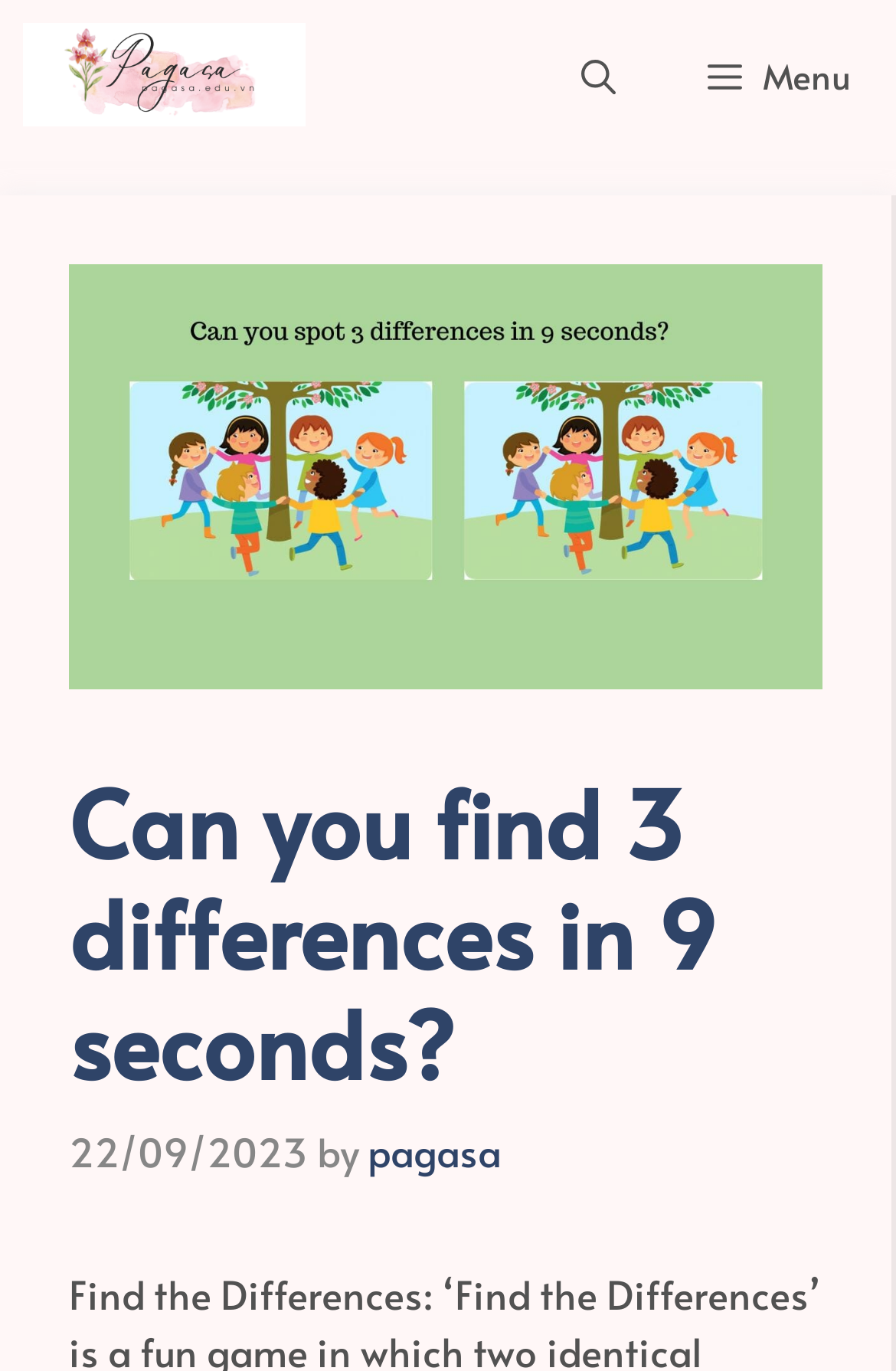Please answer the following question using a single word or phrase: 
What type of image is displayed on the webpage?

Differences game image